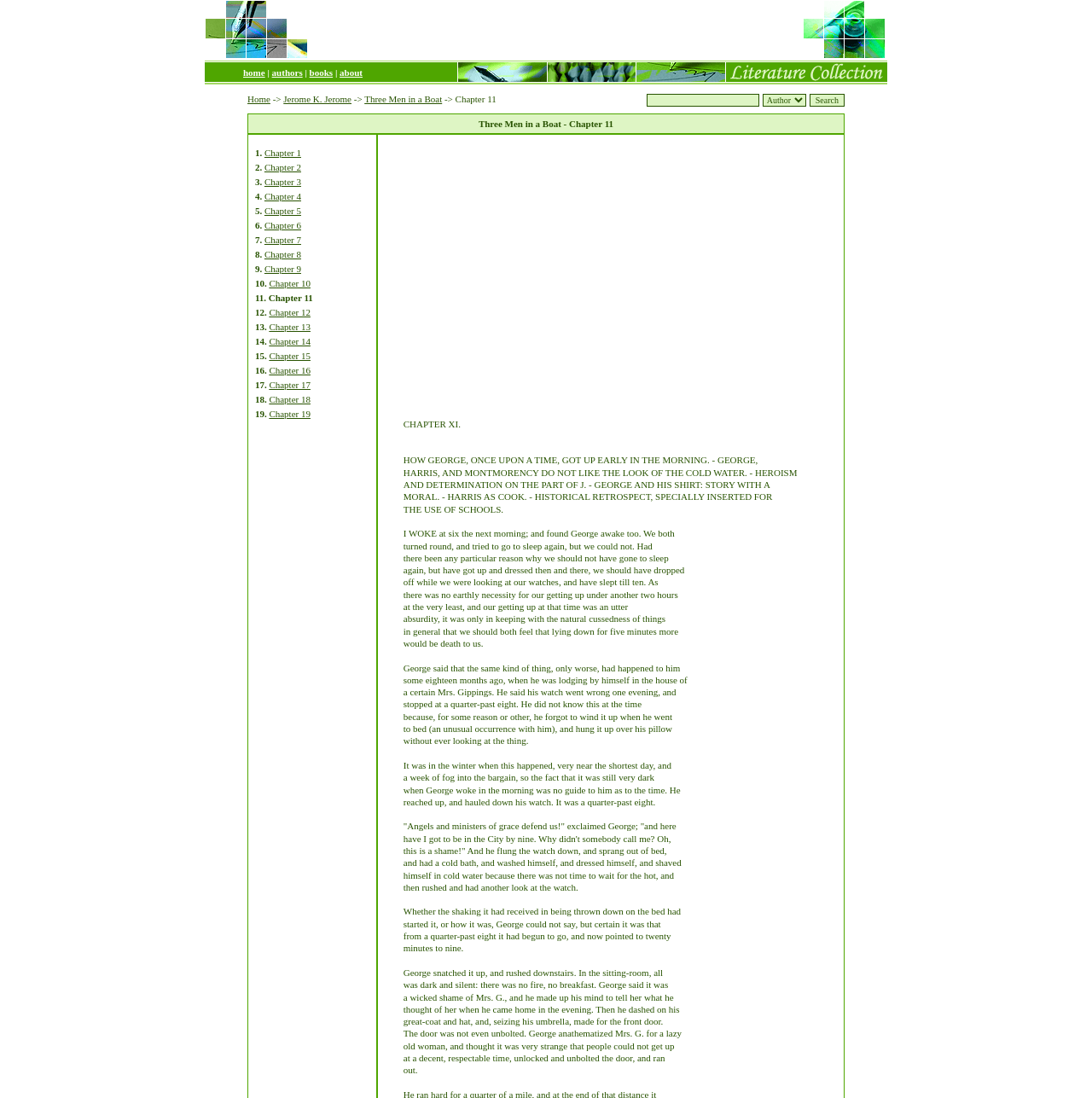What is the current chapter being displayed?
Use the information from the image to give a detailed answer to the question.

I looked at the breadcrumb navigation at the top of the page, which shows the current chapter as Chapter 11.